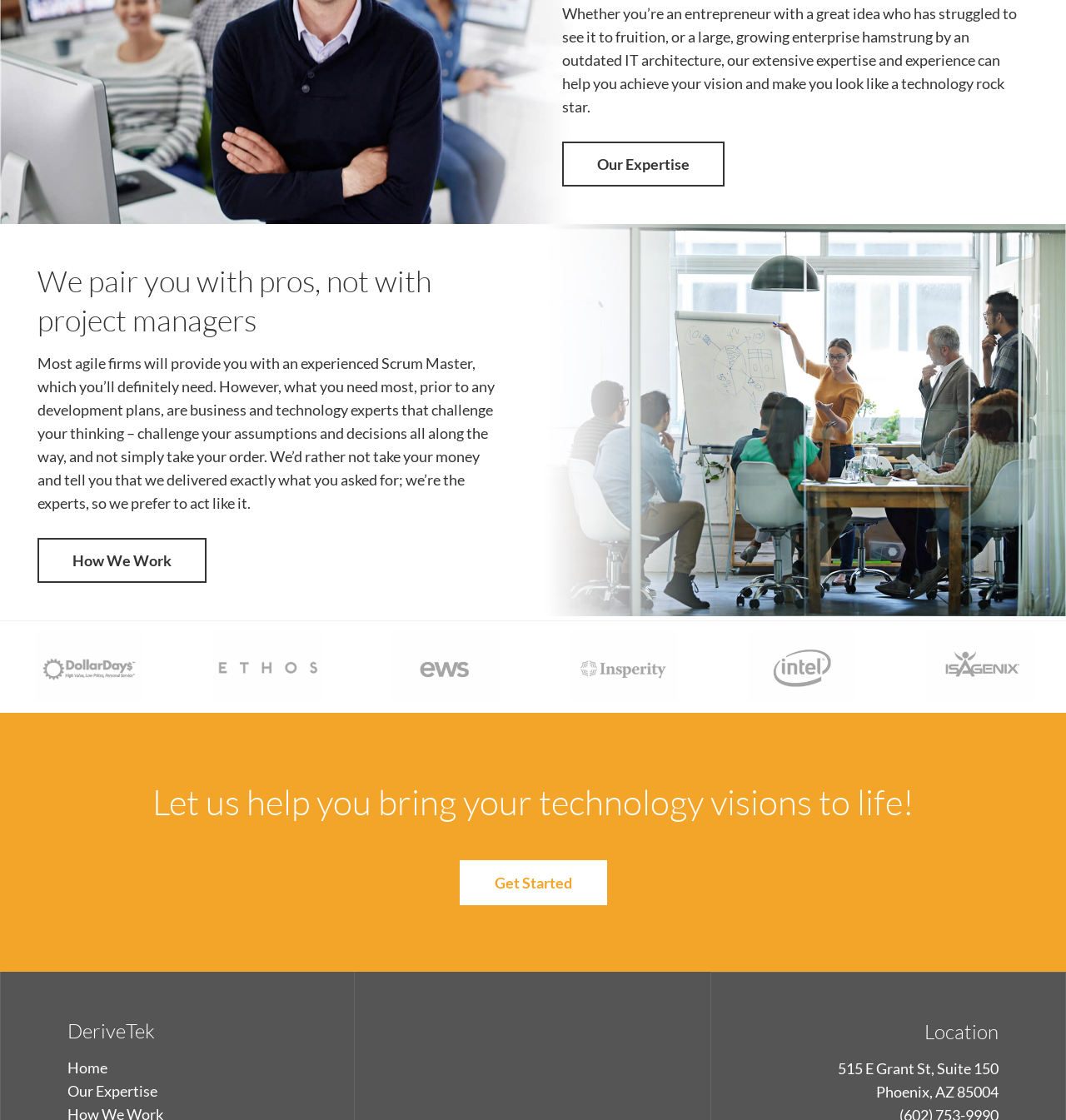Please determine the bounding box coordinates of the element to click on in order to accomplish the following task: "Click on 'Get Started'". Ensure the coordinates are four float numbers ranging from 0 to 1, i.e., [left, top, right, bottom].

[0.431, 0.768, 0.569, 0.808]